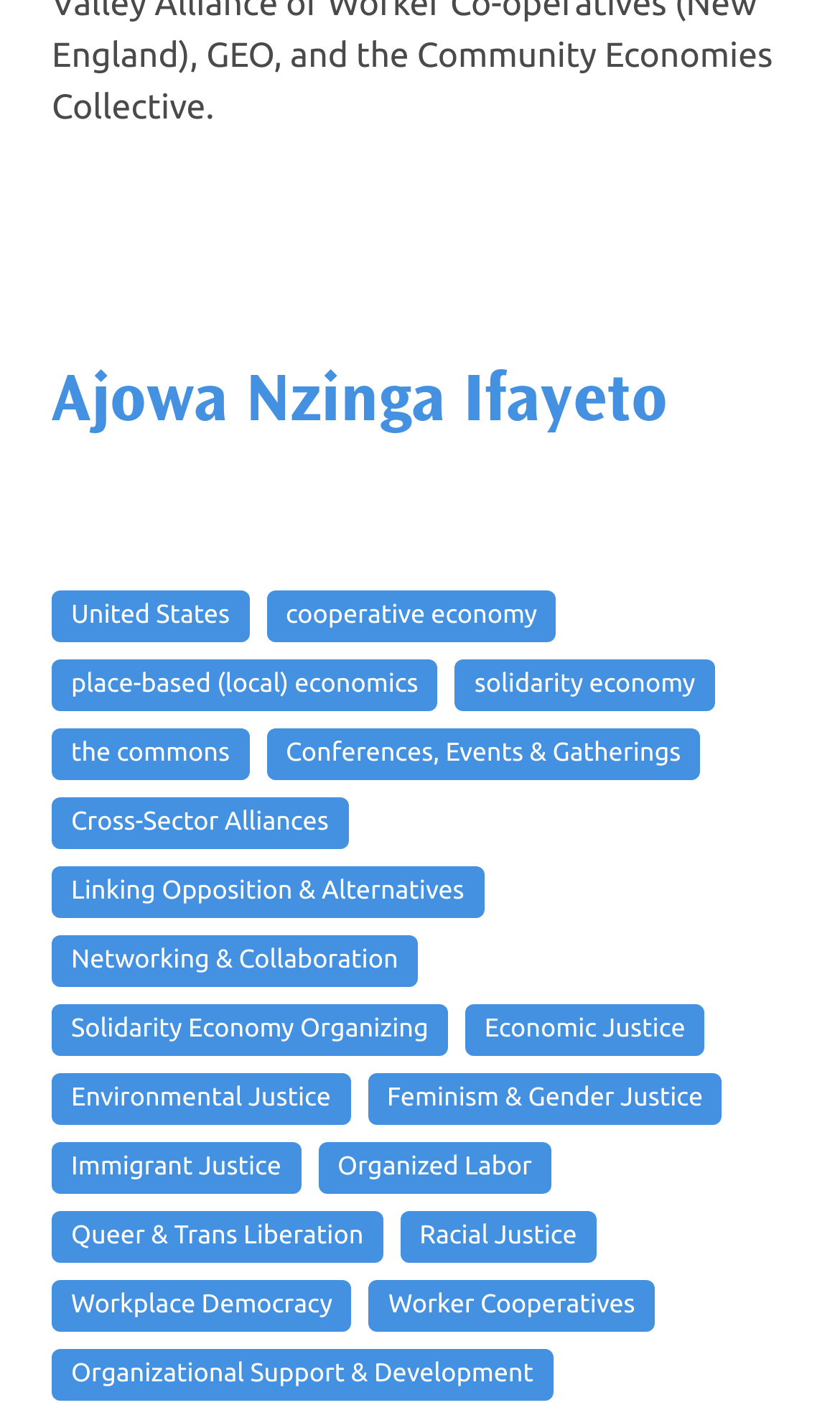Determine the bounding box coordinates of the clickable region to carry out the instruction: "Read about Organizational Support & Development".

[0.062, 0.945, 0.658, 0.981]